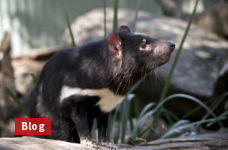Please answer the following query using a single word or phrase: 
What is the current status of the Tasmanian devil?

Endangered